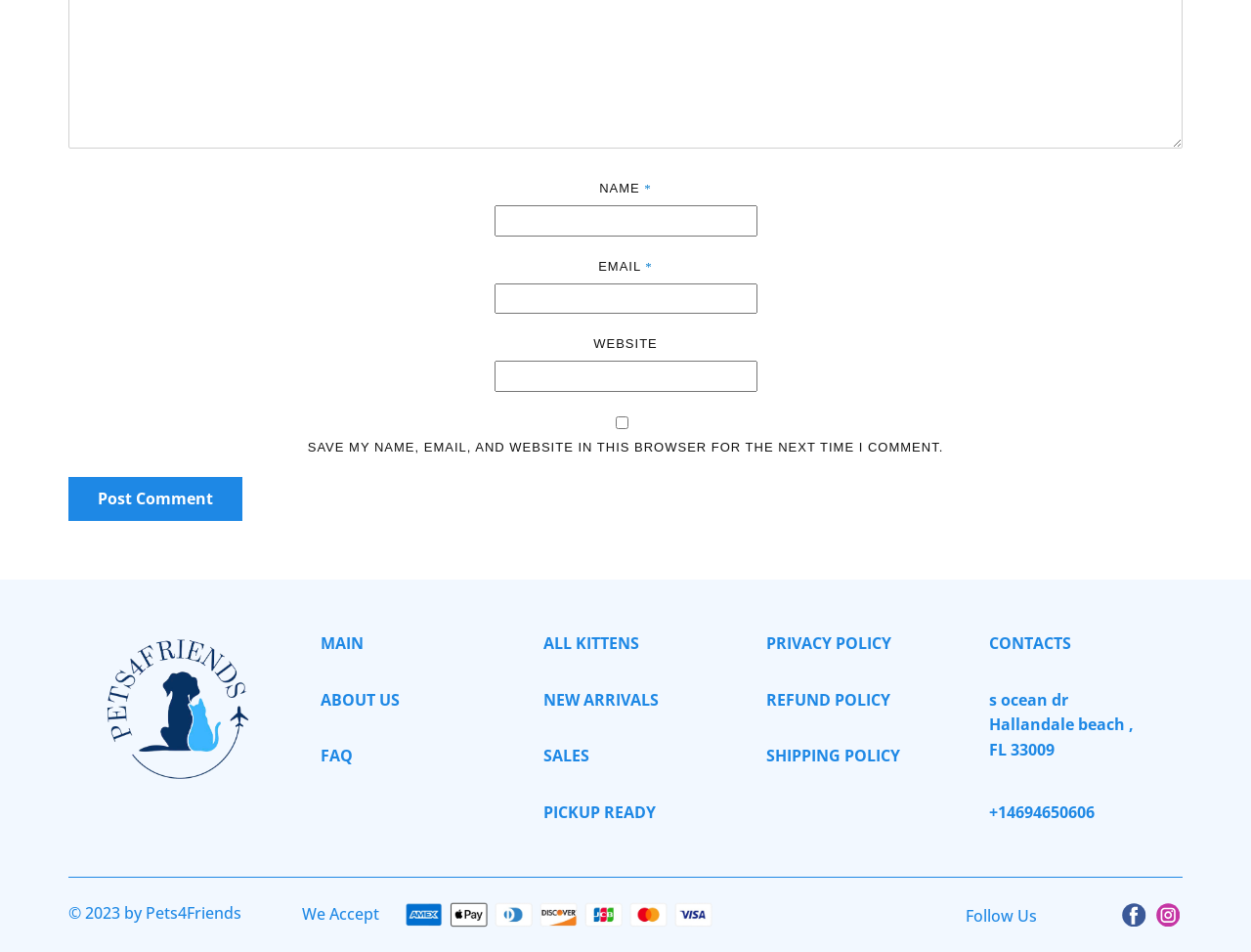Find the bounding box of the UI element described as follows: "Ecommerce Bookshop WordPress Theme".

None